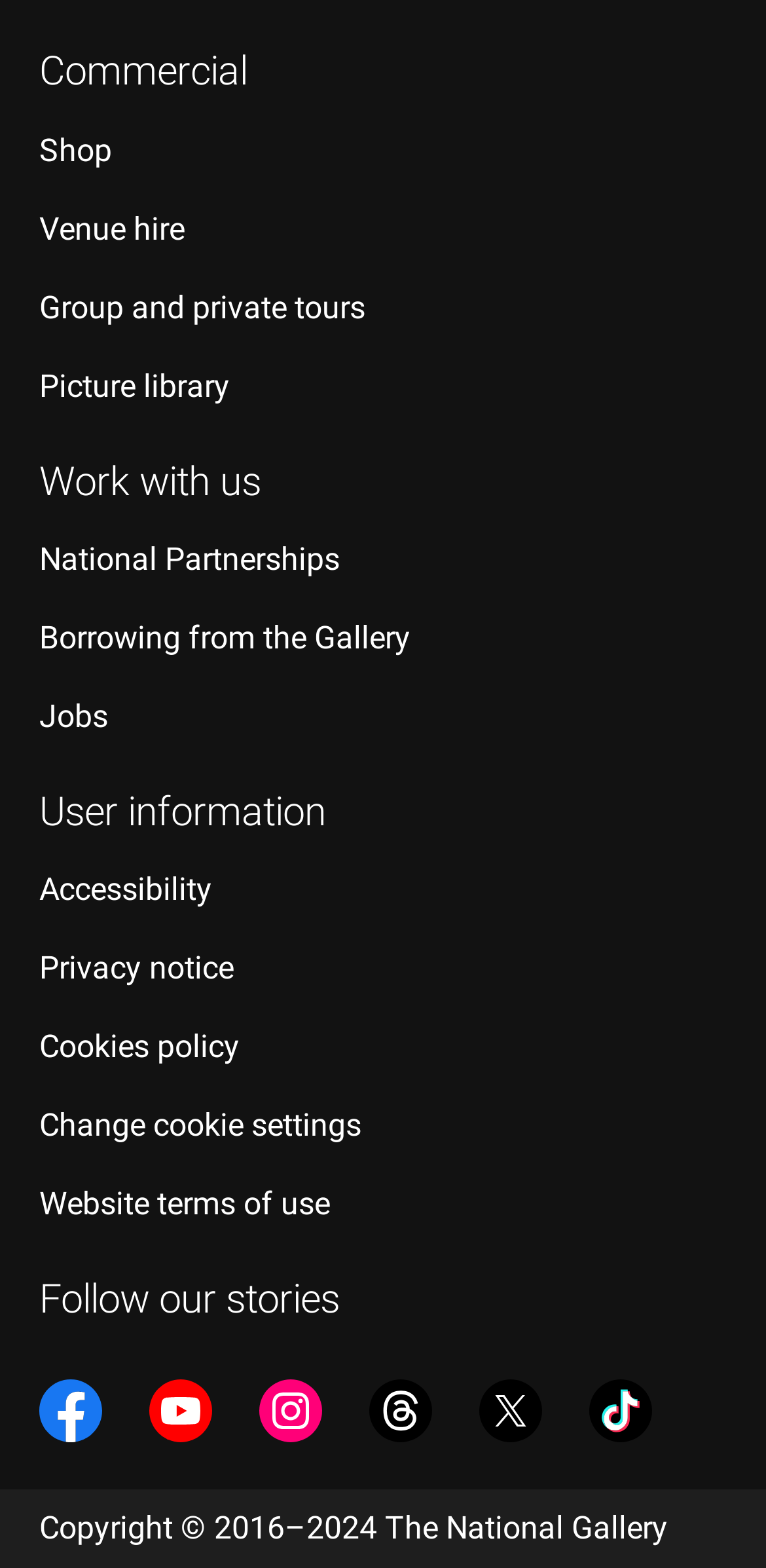Find and provide the bounding box coordinates for the UI element described here: "Venue hire". The coordinates should be given as four float numbers between 0 and 1: [left, top, right, bottom].

[0.051, 0.134, 0.241, 0.157]